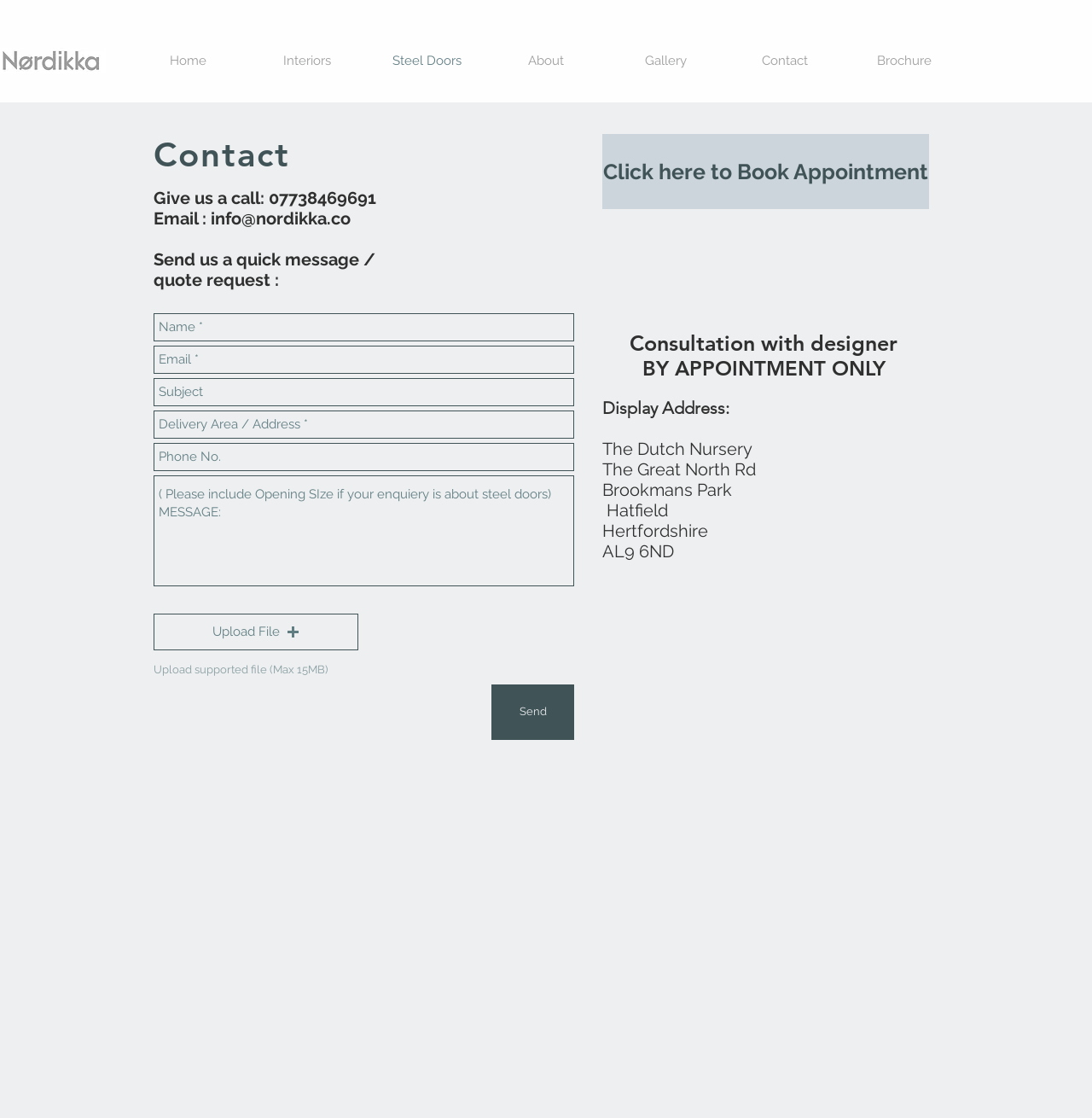Please reply to the following question using a single word or phrase: 
What is the purpose of the upload file button?

To upload a file